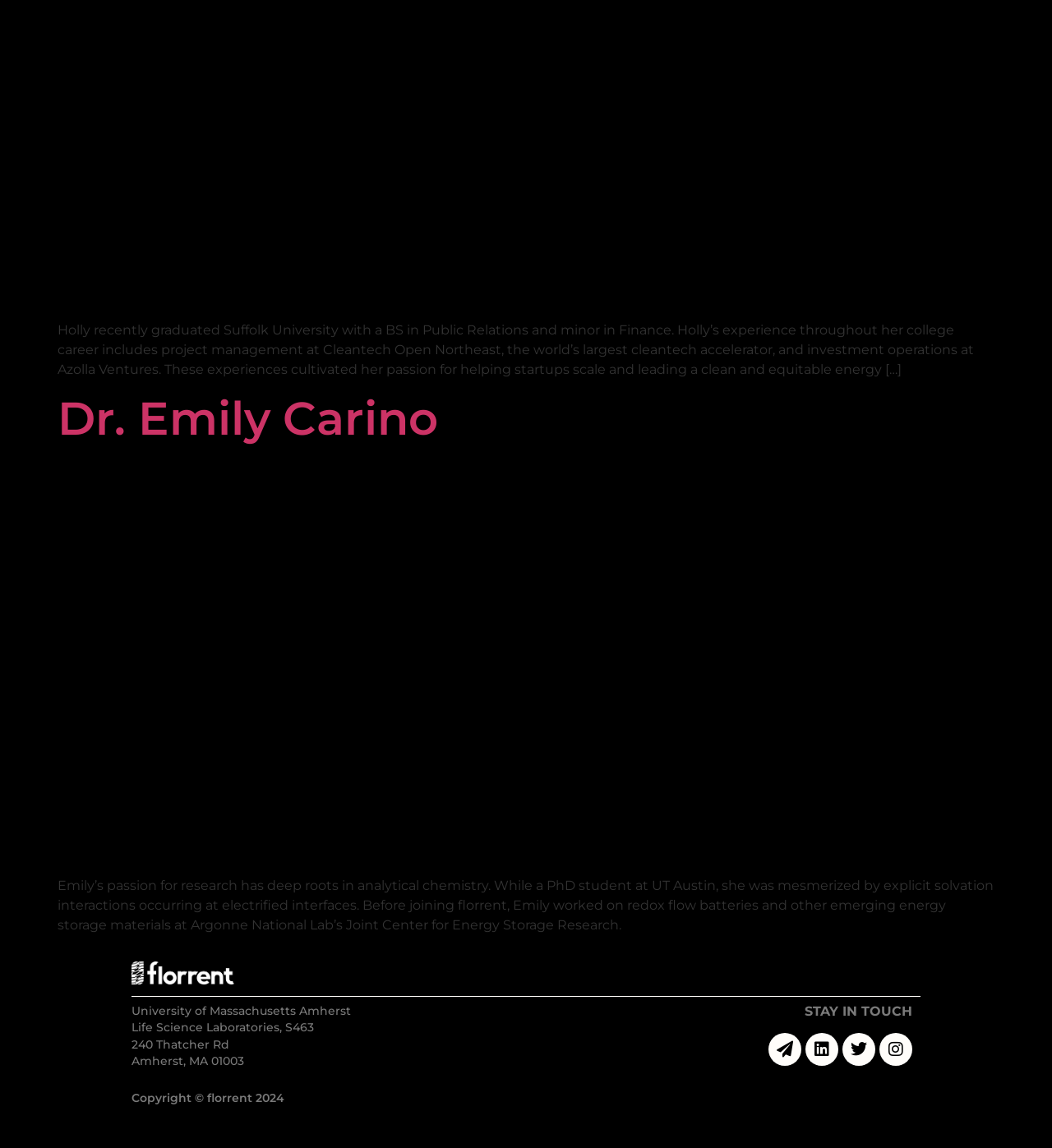Given the description of the UI element: "Dr. Emily Carino", predict the bounding box coordinates in the form of [left, top, right, bottom], with each value being a float between 0 and 1.

[0.055, 0.34, 0.416, 0.389]